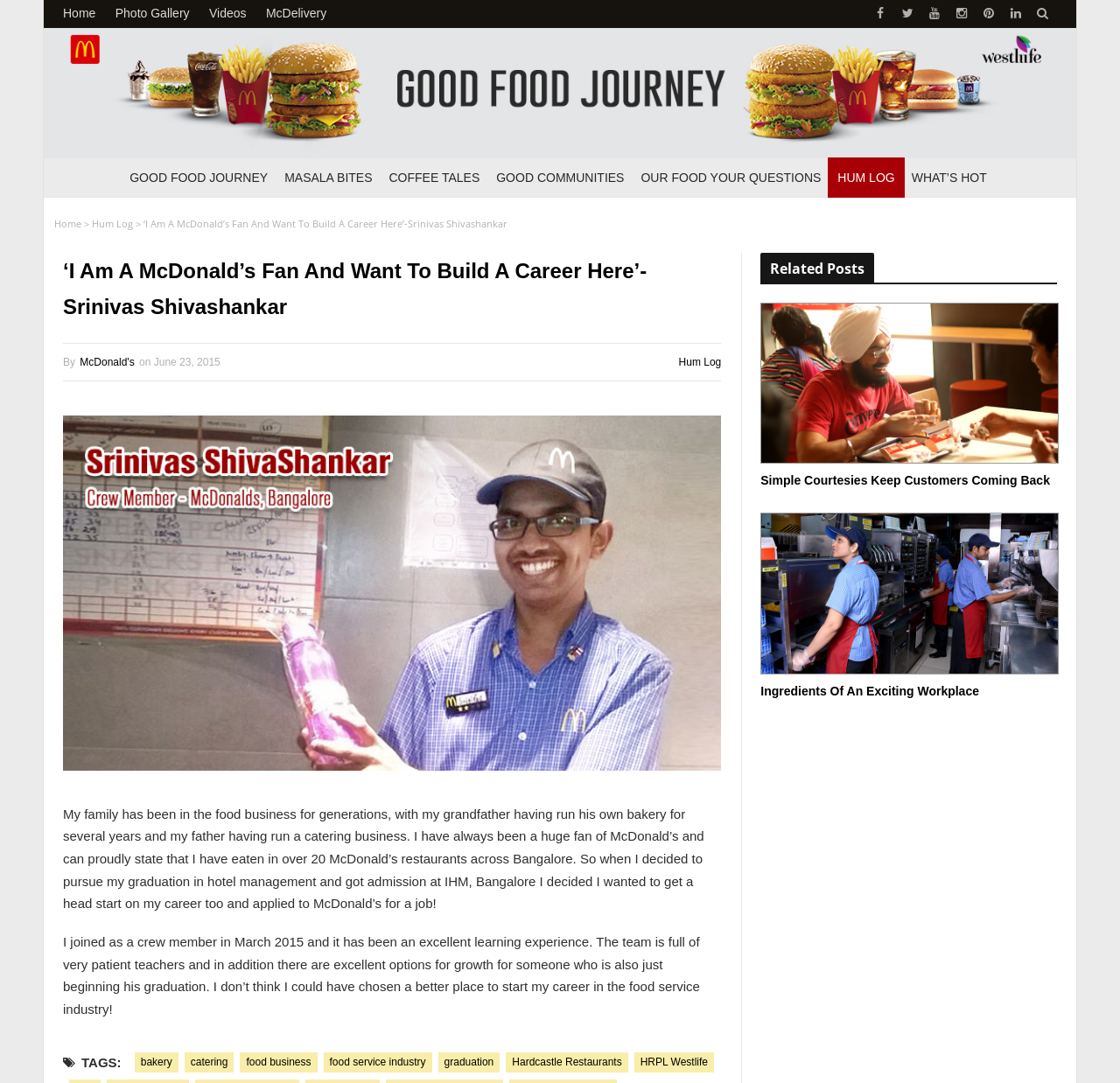Please give a concise answer to this question using a single word or phrase: 
How many social media links are there?

6